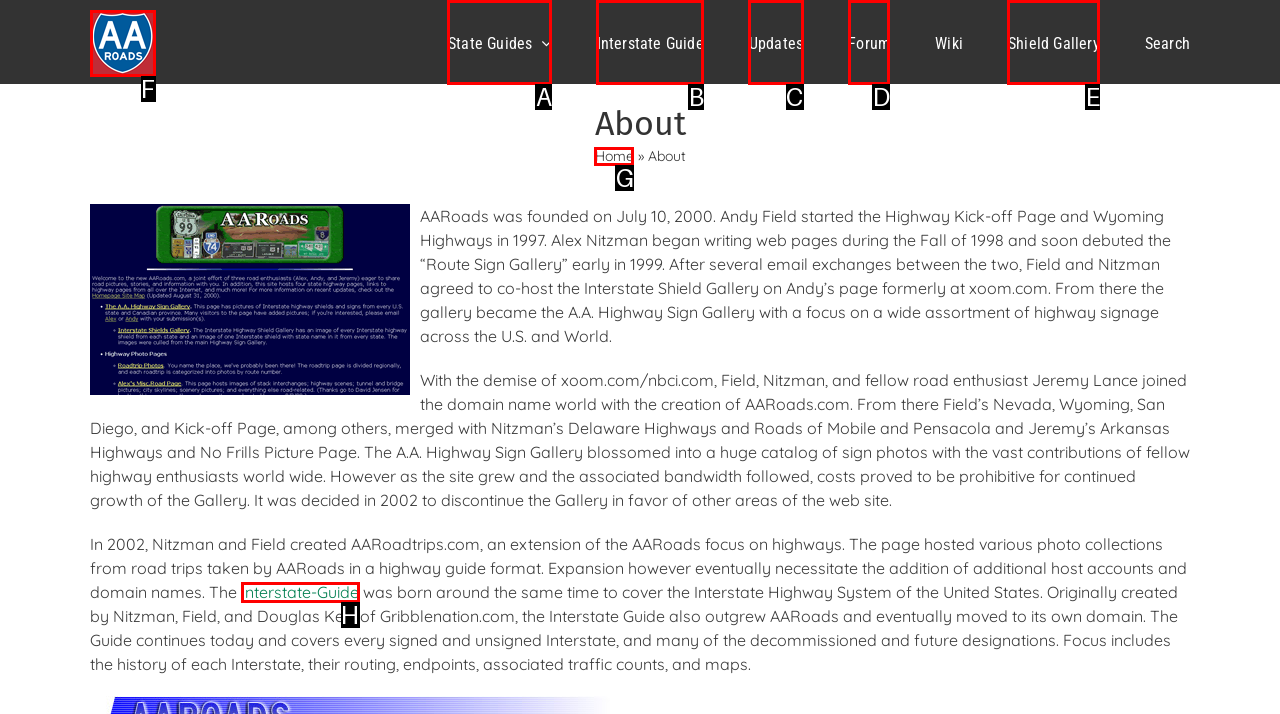Choose the letter of the element that should be clicked to complete the task: View GMO's devices
Answer with the letter from the possible choices.

None